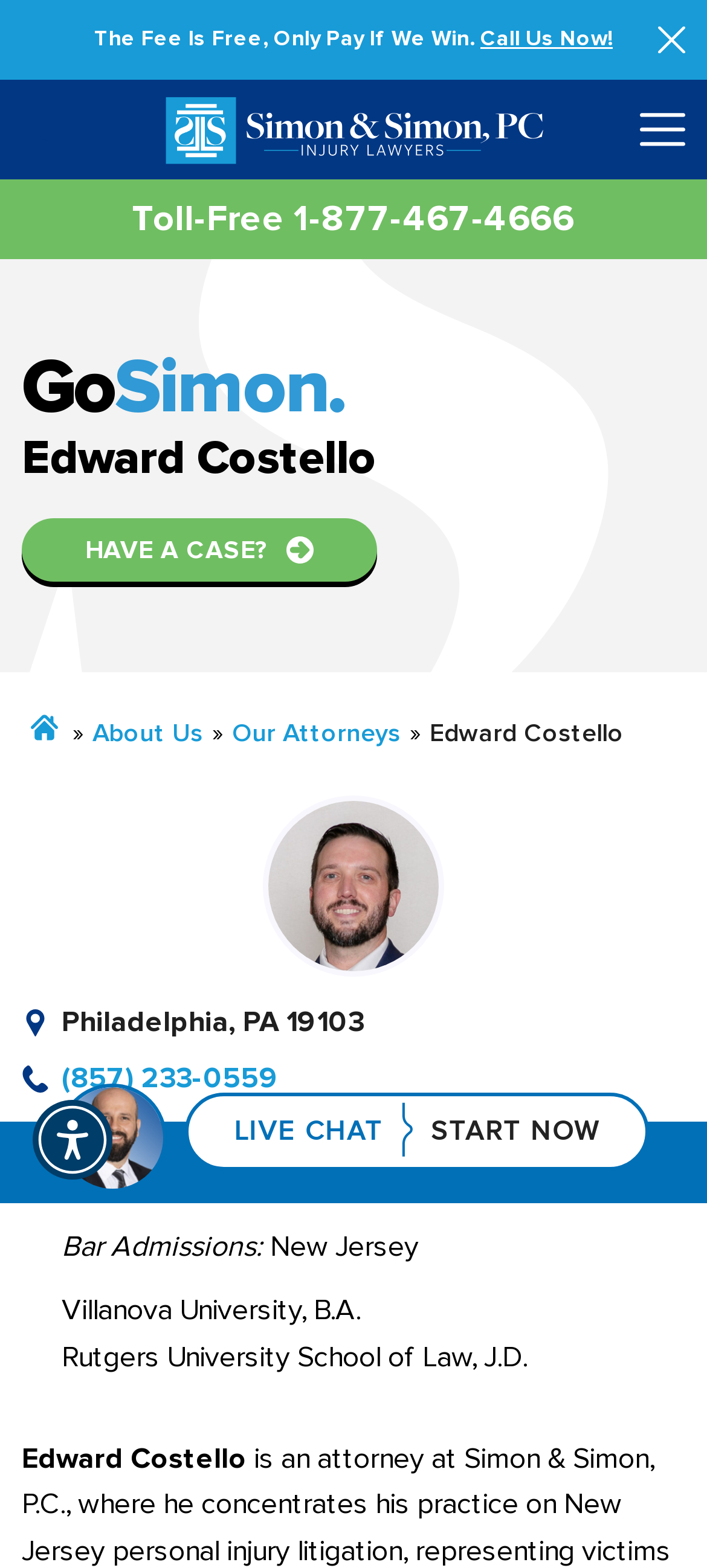From the element description Toll-Free 1-877-467-4666, predict the bounding box coordinates of the UI element. The coordinates must be specified in the format (top-left x, top-left y, bottom-right x, bottom-right y) and should be within the 0 to 1 range.

[0.187, 0.126, 0.813, 0.154]